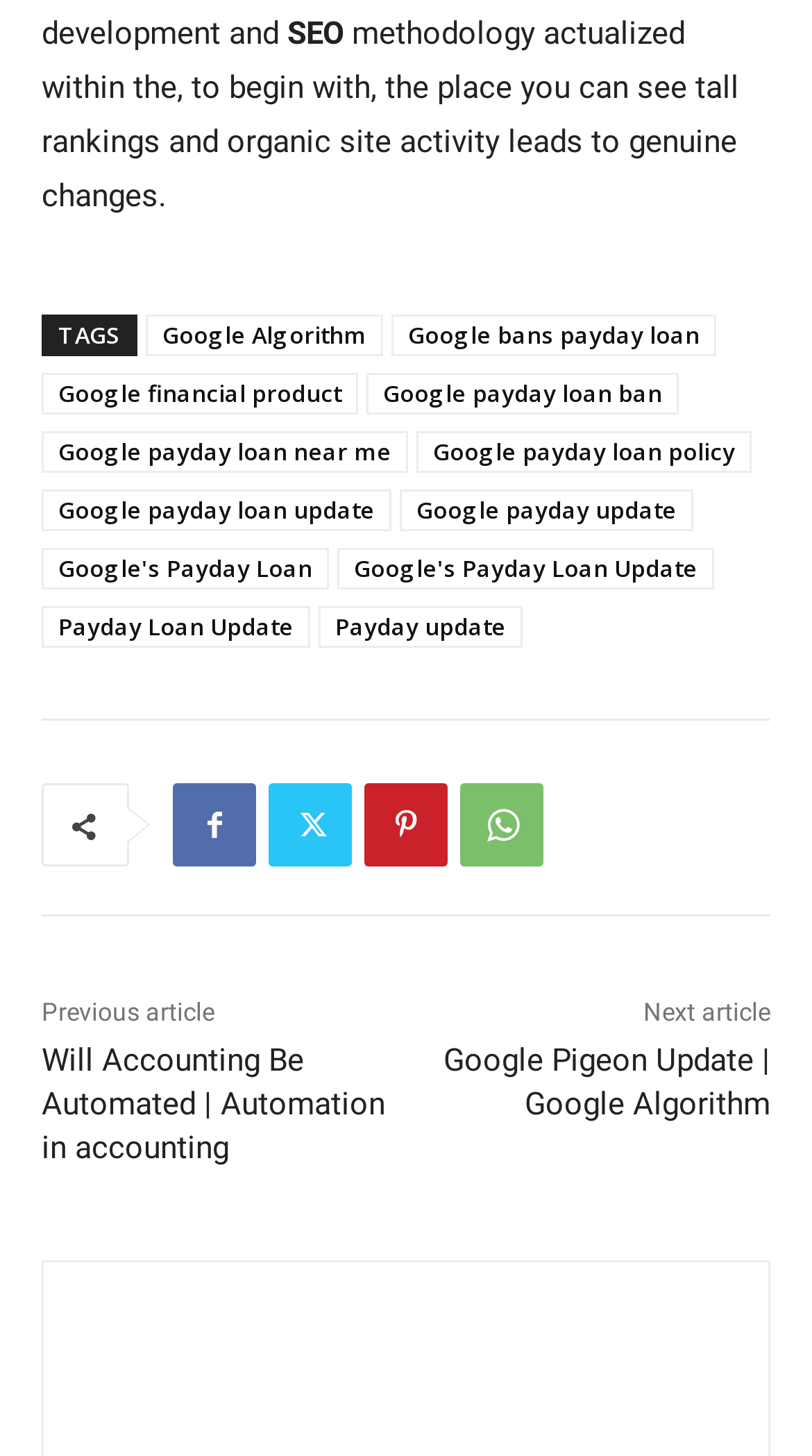What is the last article link on the webpage?
From the screenshot, provide a brief answer in one word or phrase.

Google Pigeon Update | Google Algorithm